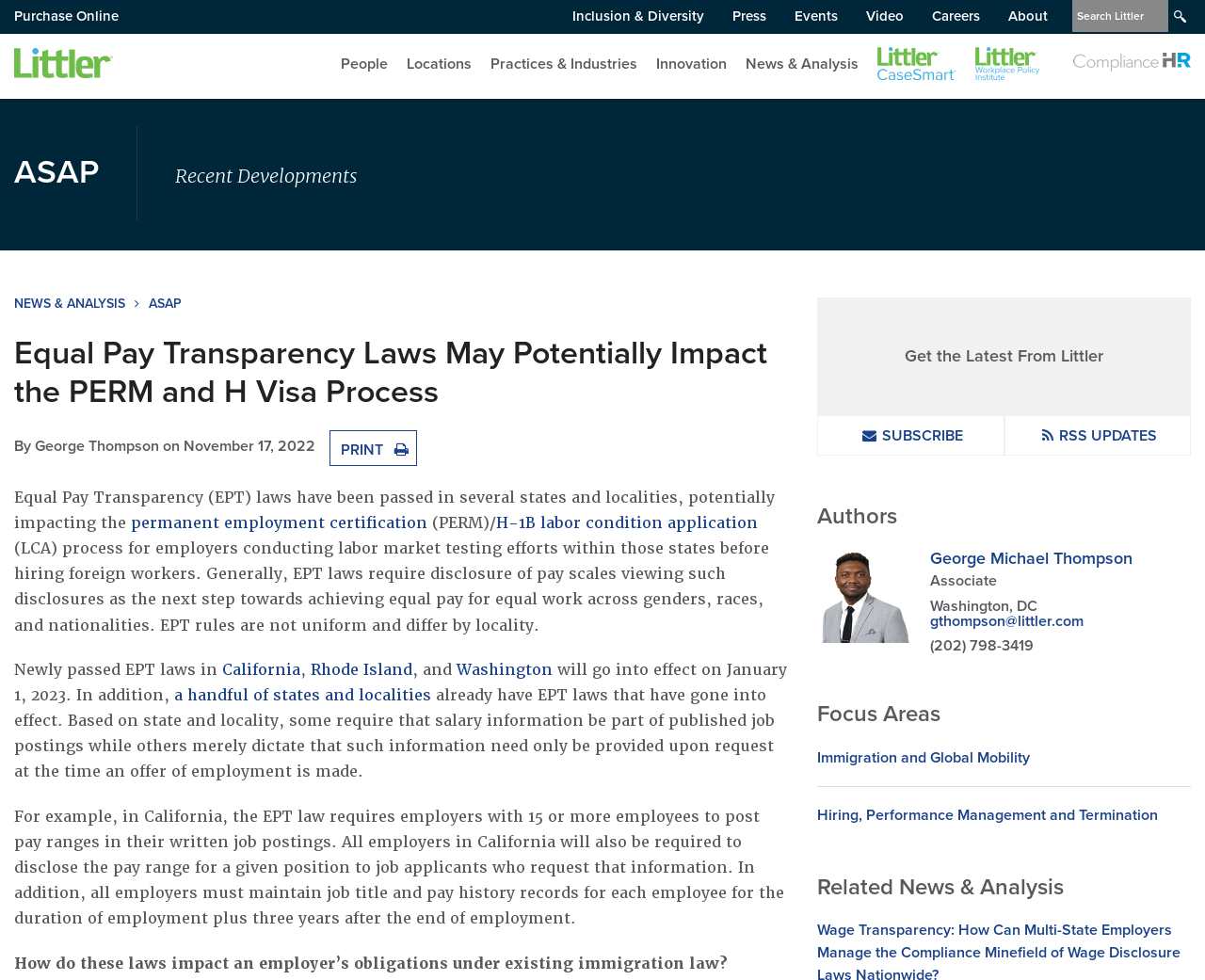Locate the bounding box coordinates of the clickable region necessary to complete the following instruction: "Read about the Coast-Wide Beach & Dune Ecosystem Restoration Project". Provide the coordinates in the format of four float numbers between 0 and 1, i.e., [left, top, right, bottom].

None